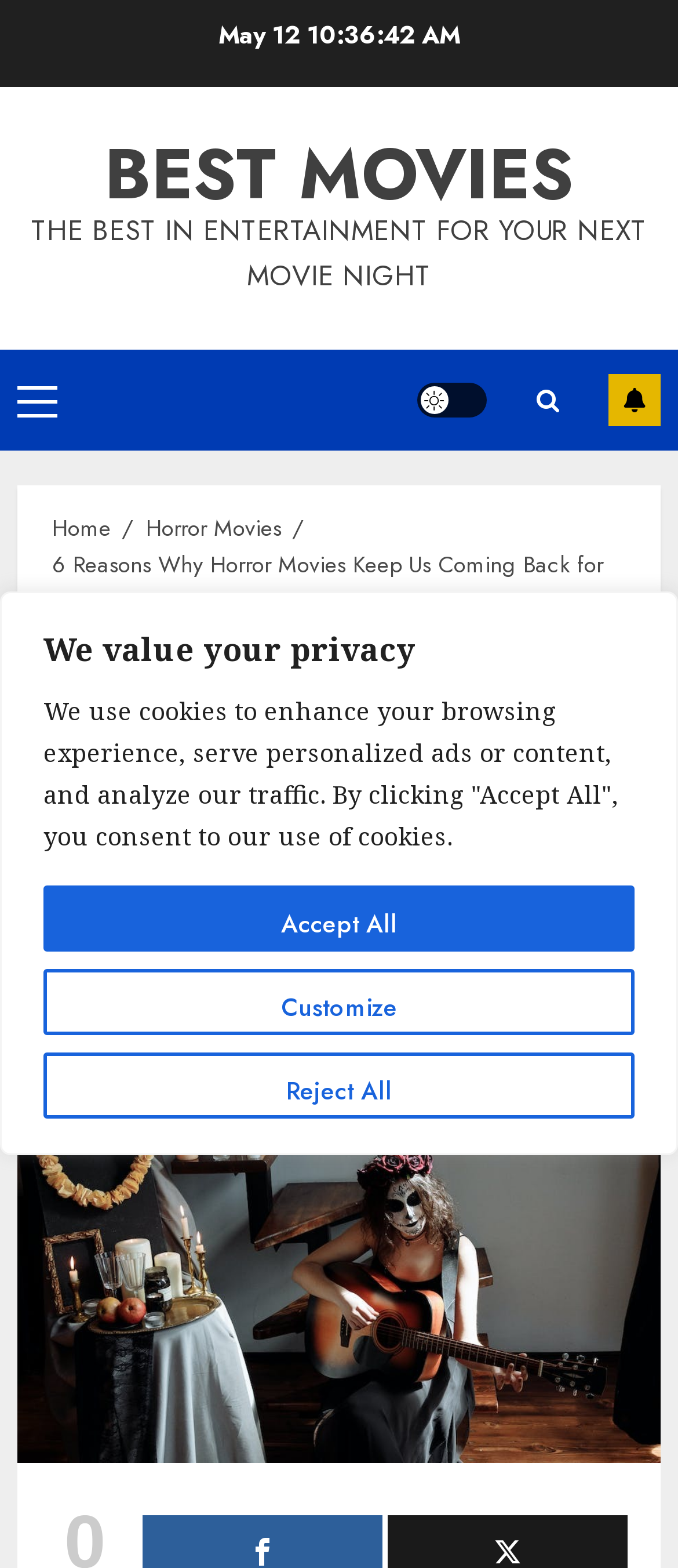Locate and extract the text of the main heading on the webpage.

6 Reasons Why Horror Movies Keep Us Coming Back for More